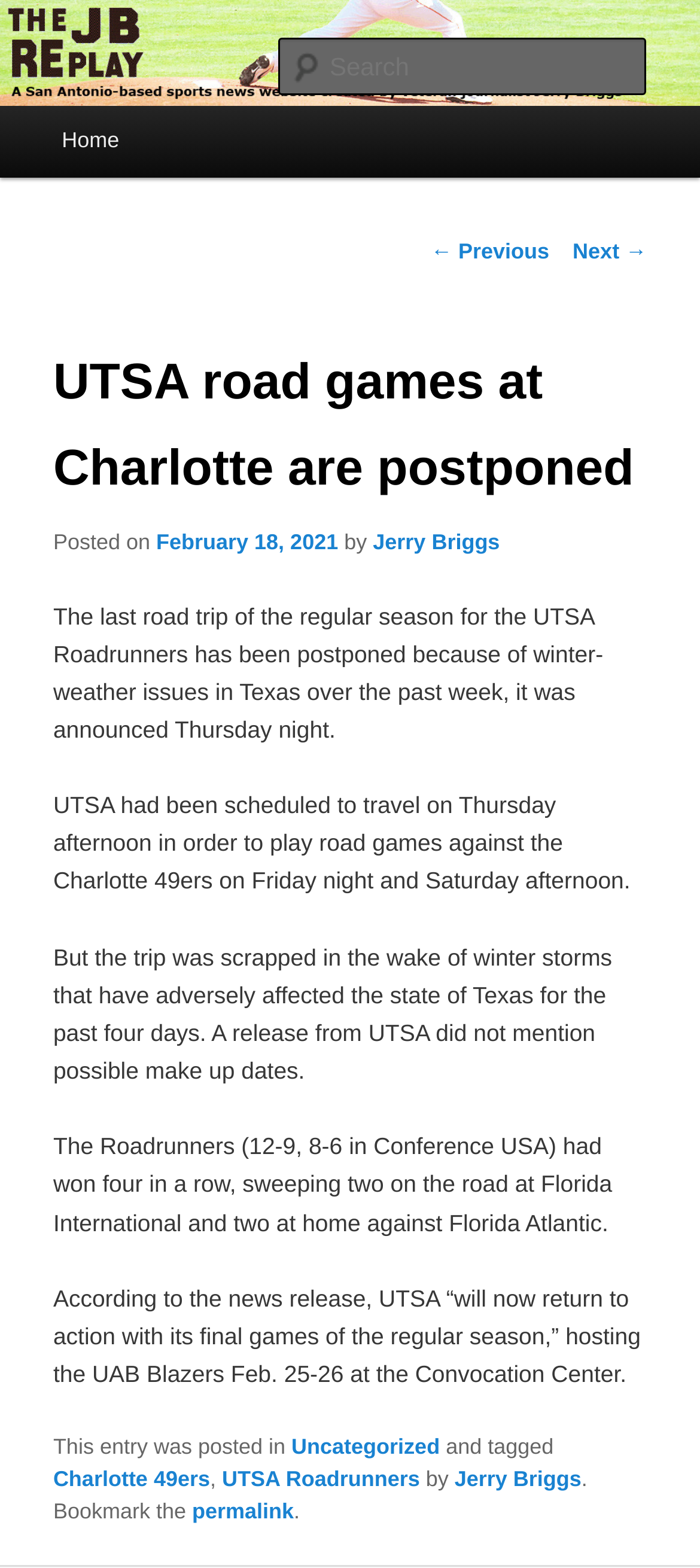Extract the text of the main heading from the webpage.

The JB Replay